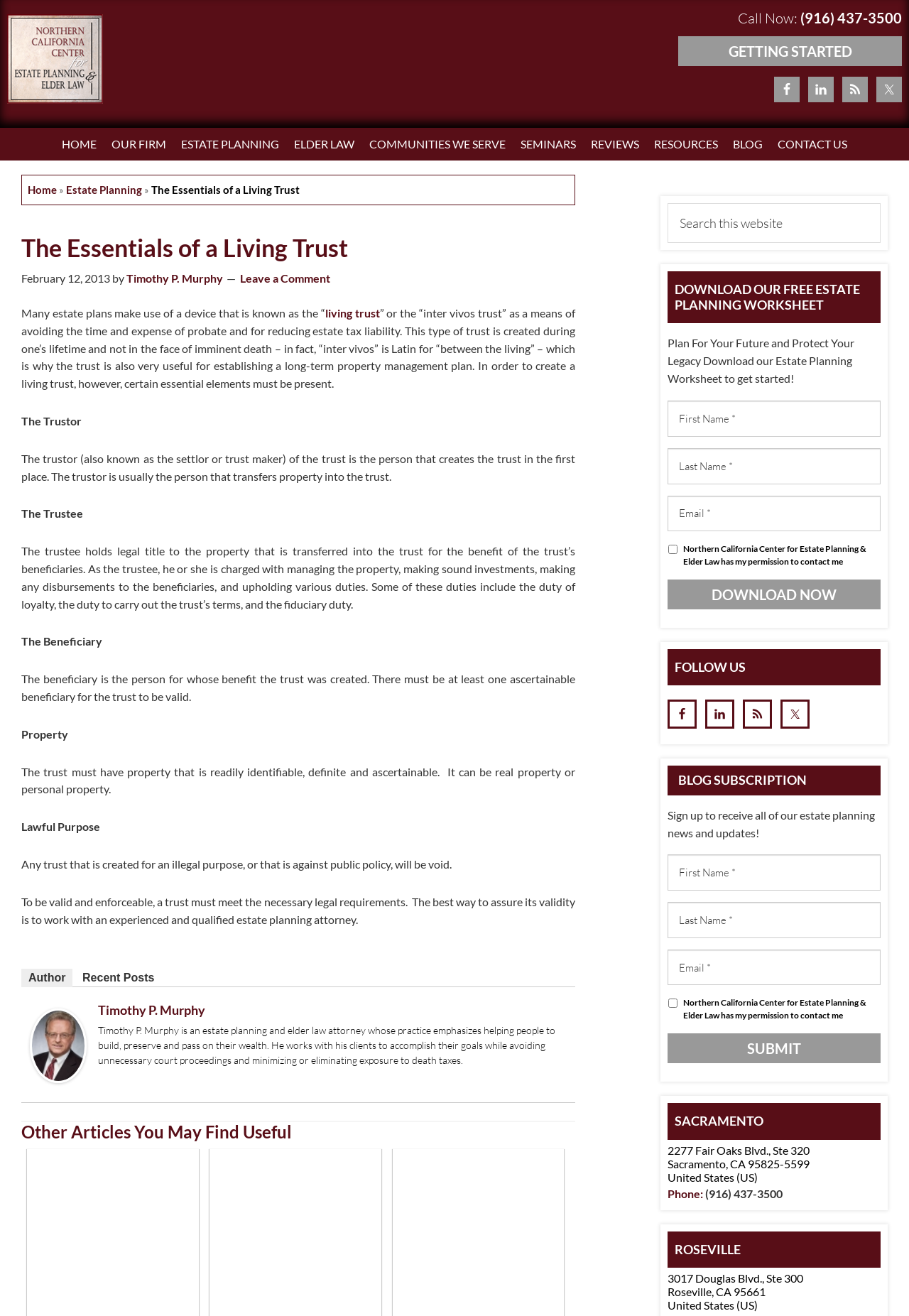Please find and give the text of the main heading on the webpage.

The Essentials of a Living Trust